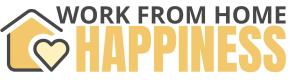Observe the image and answer the following question in detail: What color is the text 'HAPPINESS'?

The caption states that the text 'HAPPINESS' is styled in a cheerful, warm yellow hue, which suggests that the color of the text 'HAPPINESS' is warm yellow.